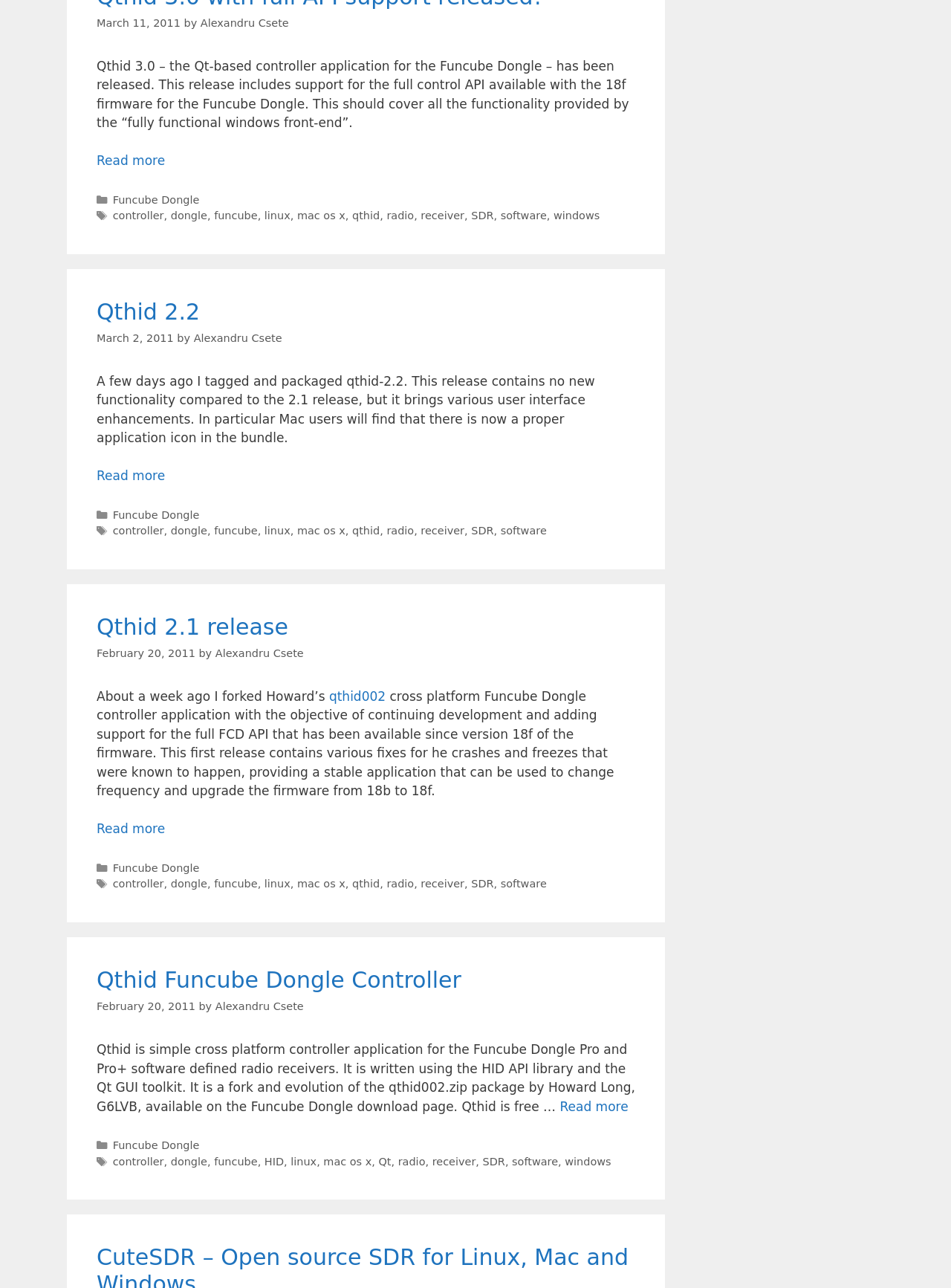How many articles are on the webpage?
Provide a short answer using one word or a brief phrase based on the image.

3